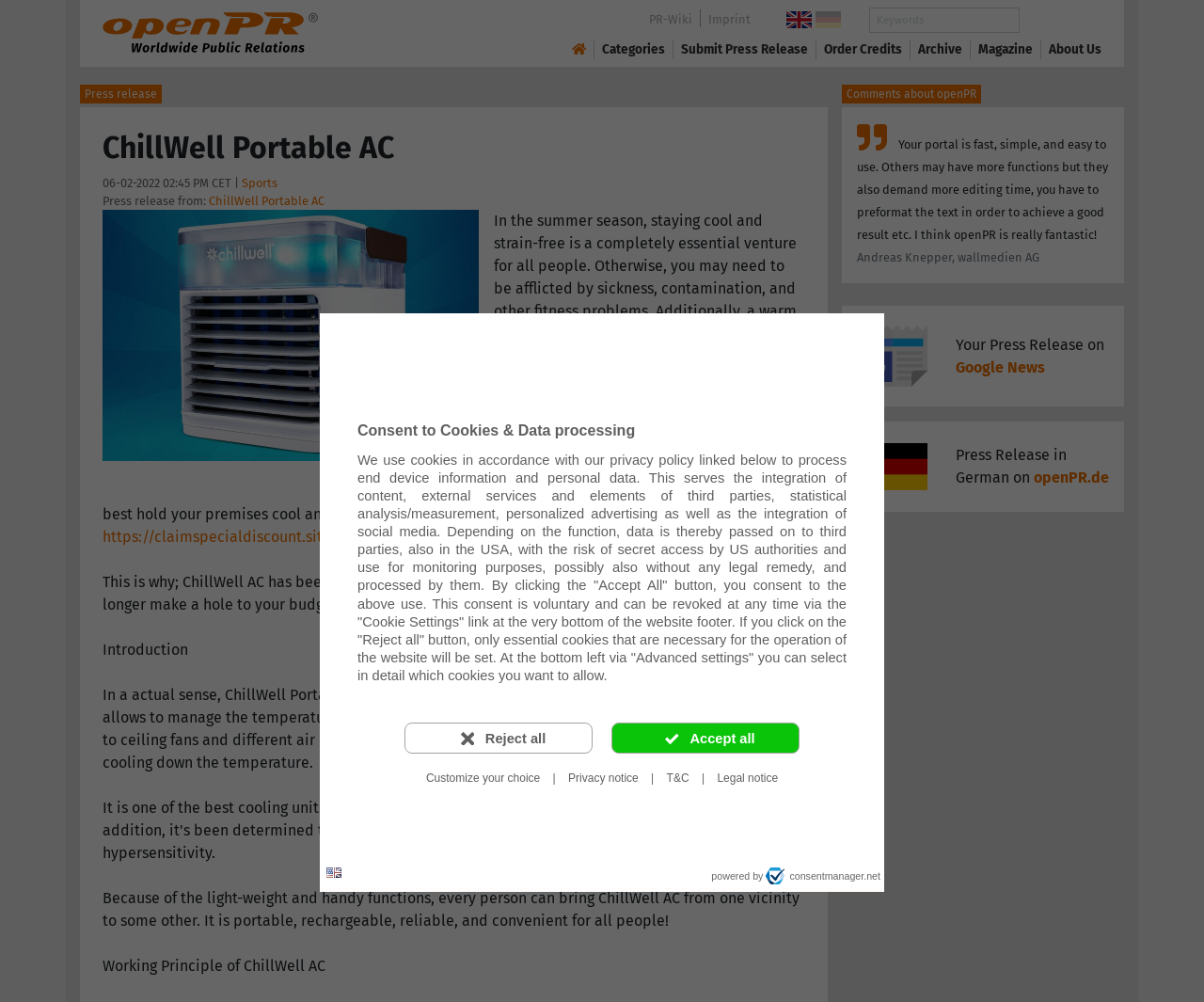Please determine the bounding box coordinates of the element's region to click in order to carry out the following instruction: "Click on the openPR logo". The coordinates should be four float numbers between 0 and 1, i.e., [left, top, right, bottom].

[0.085, 0.023, 0.265, 0.041]